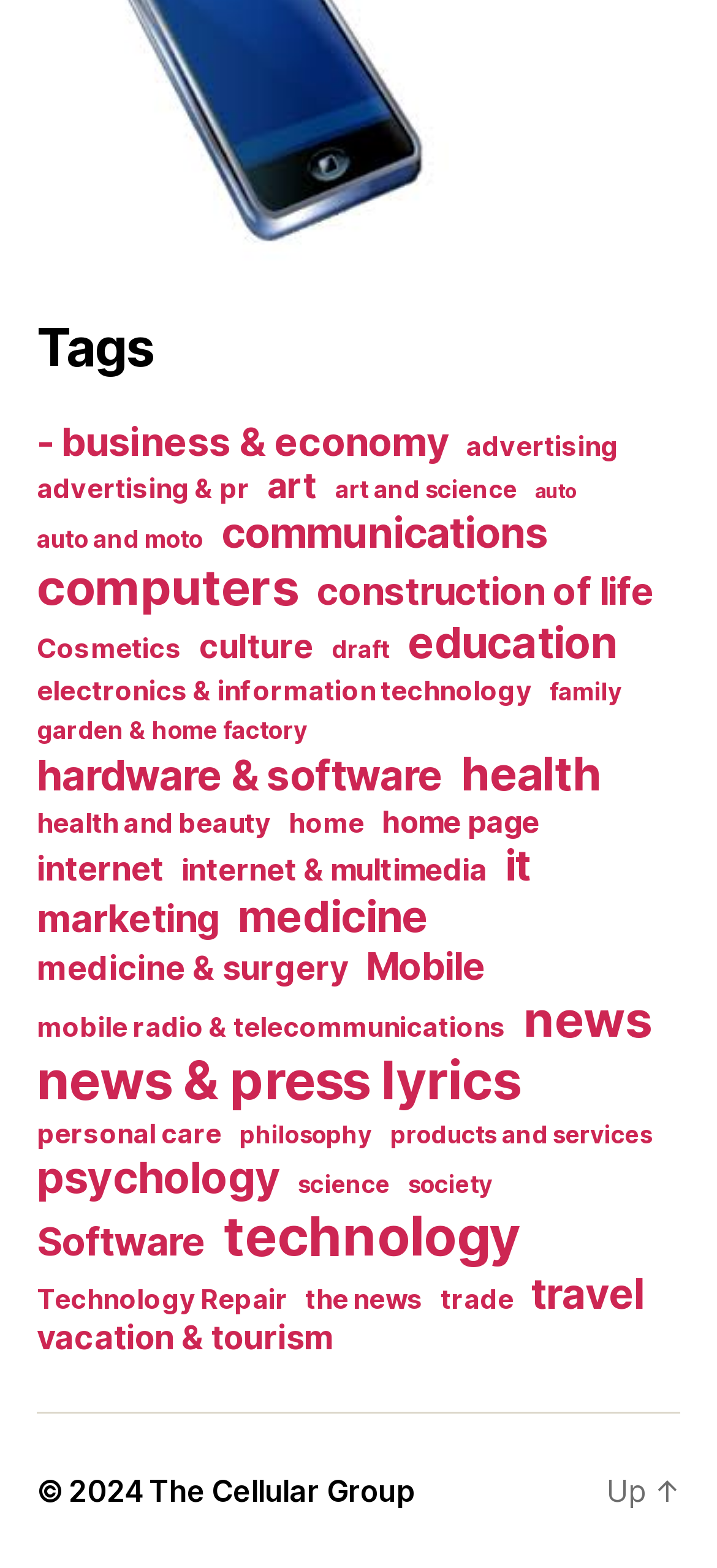Determine the bounding box coordinates of the clickable element to achieve the following action: 'Explore the 'art and science' section'. Provide the coordinates as four float values between 0 and 1, formatted as [left, top, right, bottom].

[0.468, 0.302, 0.721, 0.321]